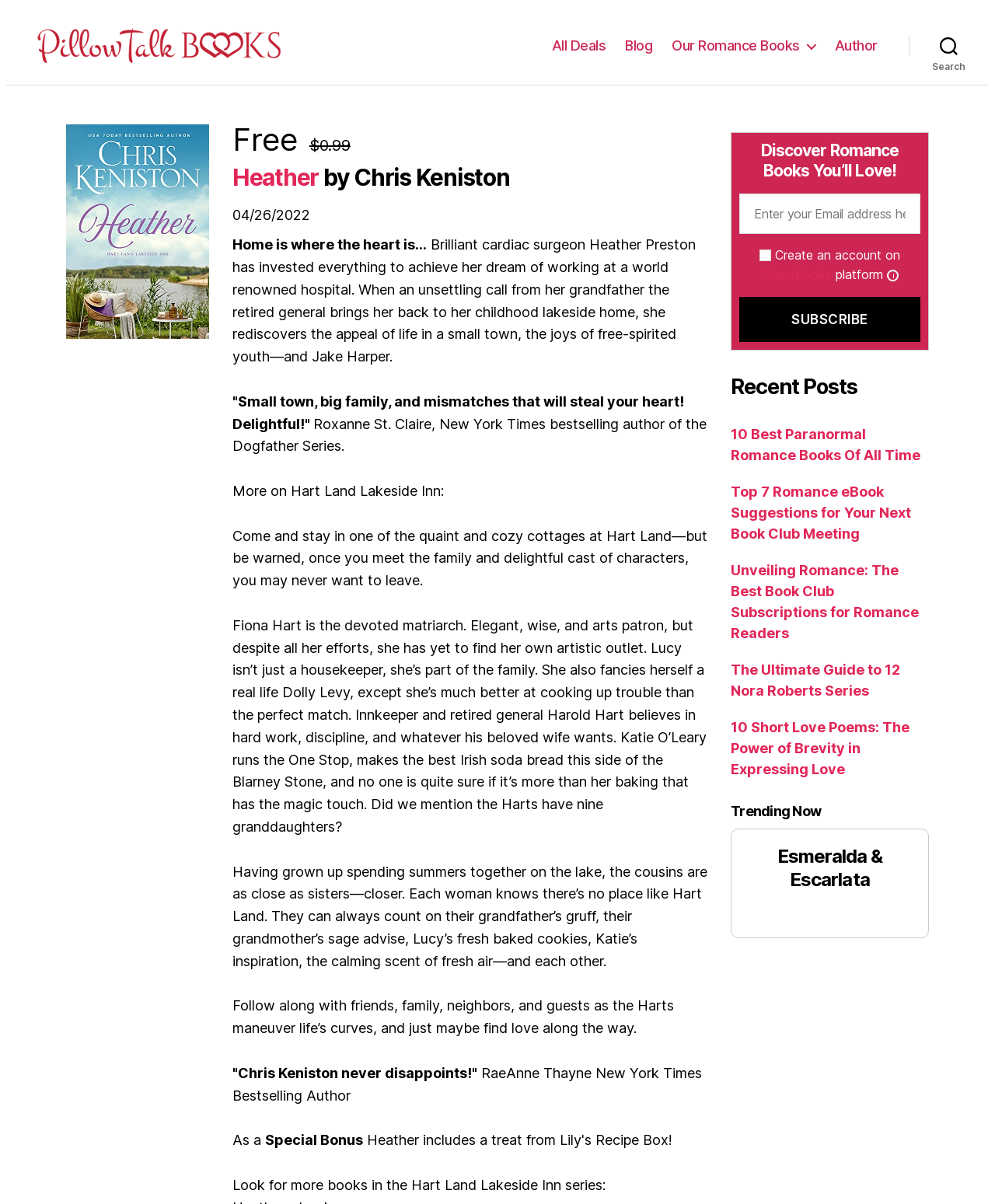Locate the bounding box of the UI element described by: "Our Romance Books" in the given webpage screenshot.

[0.675, 0.031, 0.82, 0.045]